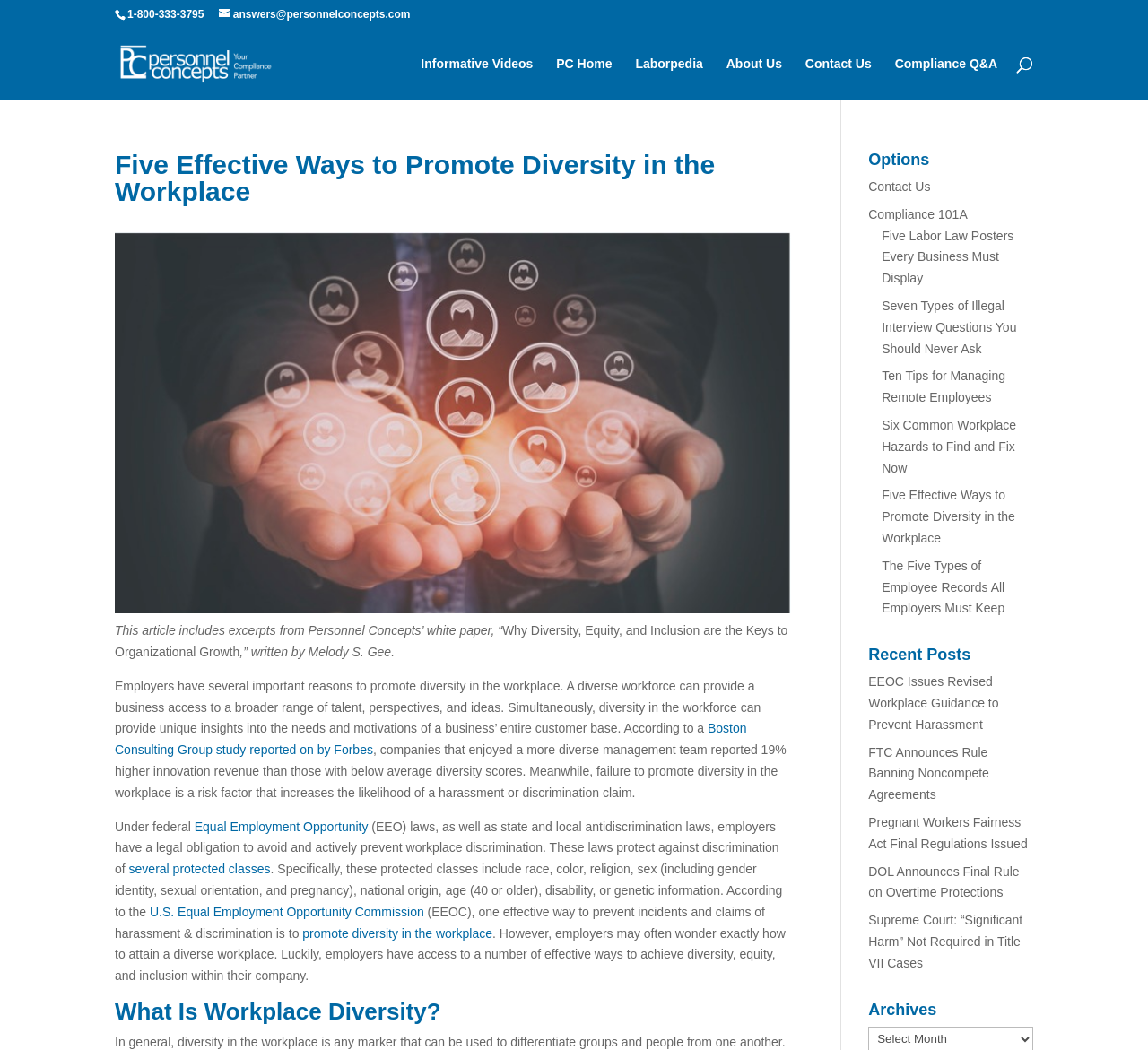Please specify the bounding box coordinates for the clickable region that will help you carry out the instruction: "search for something".

[0.1, 0.026, 0.9, 0.027]